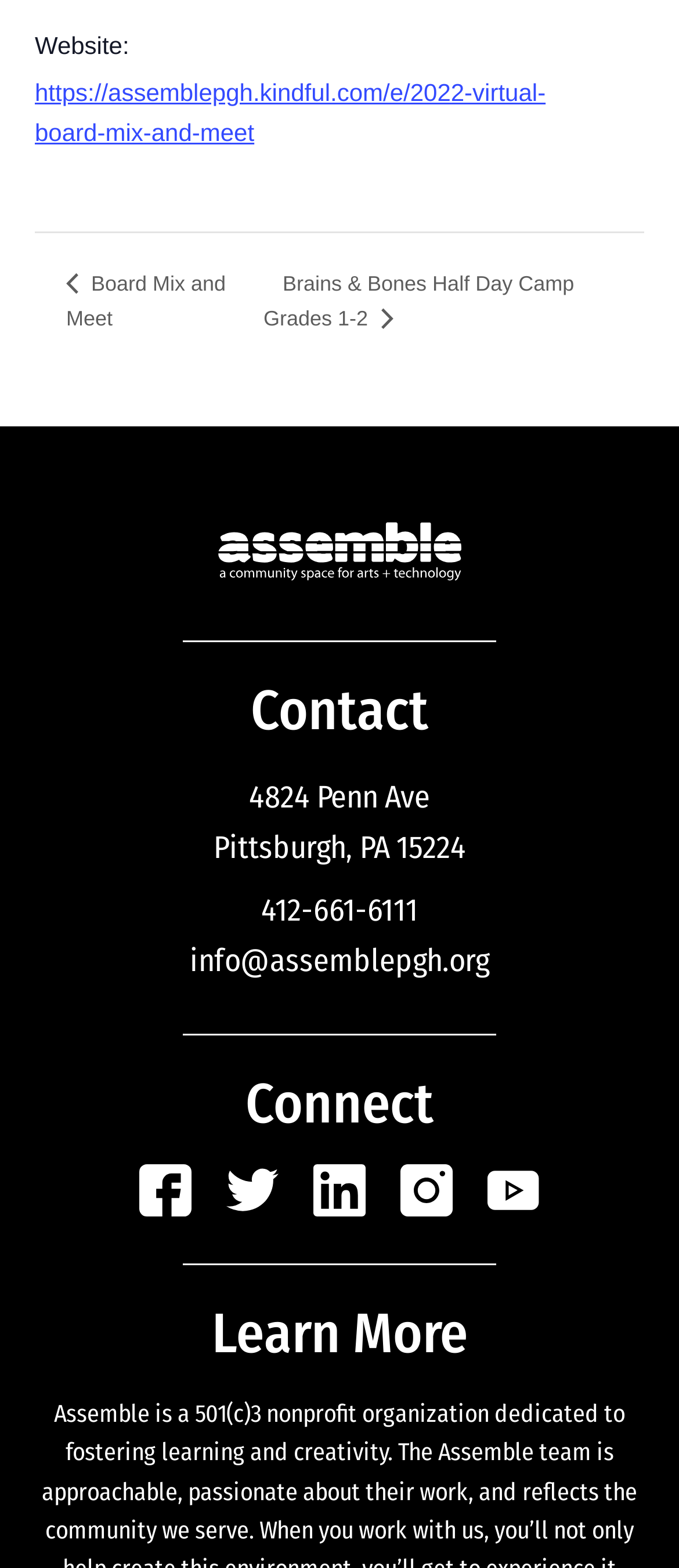How many social media links are there?
Provide an in-depth and detailed answer to the question.

Under the 'Connect' heading, I found five links to social media platforms, namely Facebook, Twitter, LinkedIn, Instagram, and Youtube, each accompanied by an image.